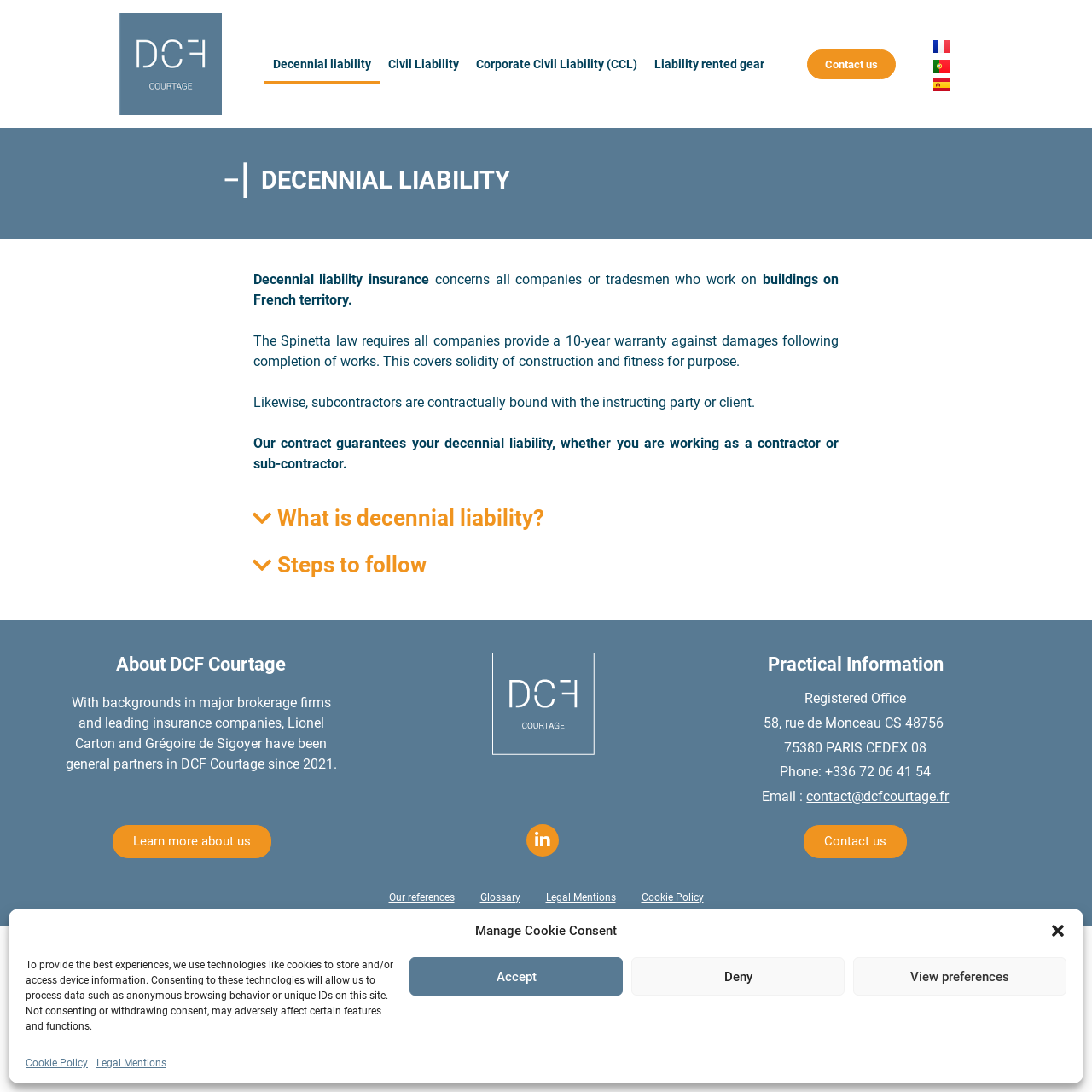Please find the bounding box coordinates of the section that needs to be clicked to achieve this instruction: "Click the 'What is decennial liability?' button".

[0.22, 0.453, 0.805, 0.496]